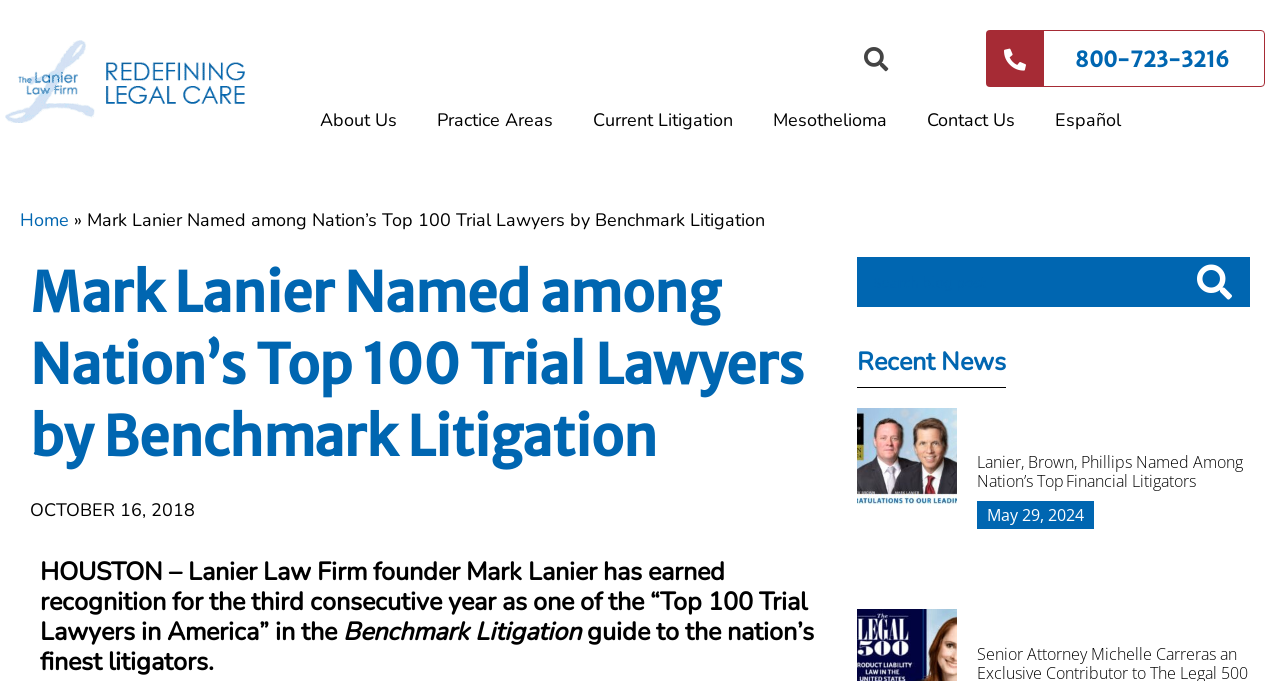Pinpoint the bounding box coordinates of the element you need to click to execute the following instruction: "Read the 'Mark Lanier Named among Nation’s Top 100 Trial Lawyers' article". The bounding box should be represented by four float numbers between 0 and 1, in the format [left, top, right, bottom].

[0.068, 0.305, 0.598, 0.341]